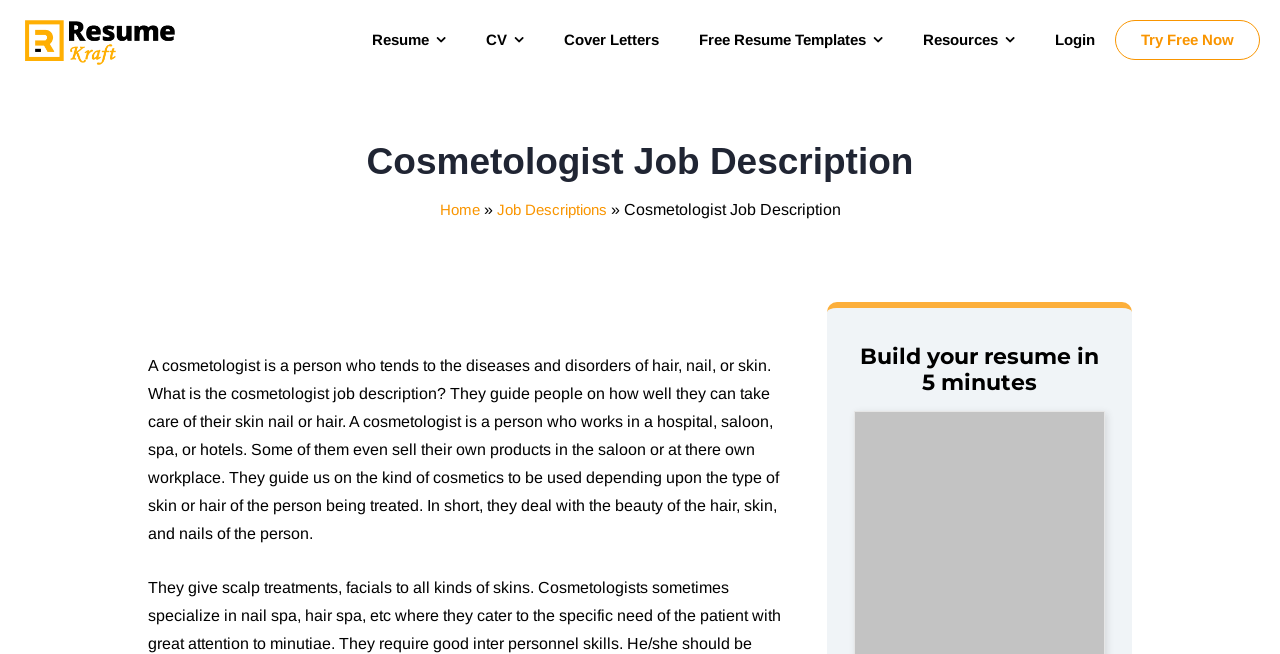What is the main topic of this webpage?
By examining the image, provide a one-word or phrase answer.

Cosmetologist Job Description